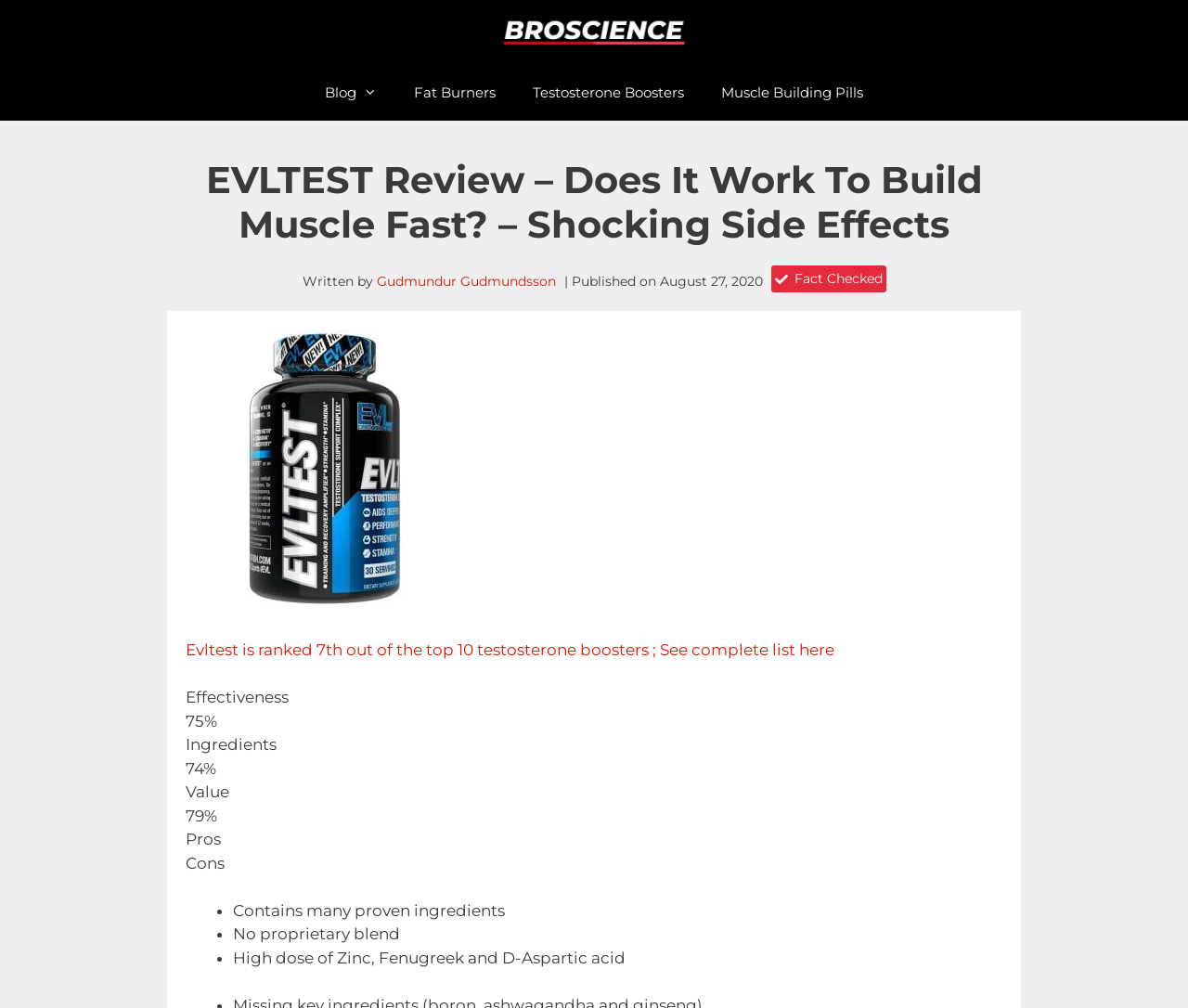Please locate the bounding box coordinates of the element that should be clicked to complete the given instruction: "Read the article '10 TOP 10 FINISHES AT STATE PSIA COMPETITION'".

None